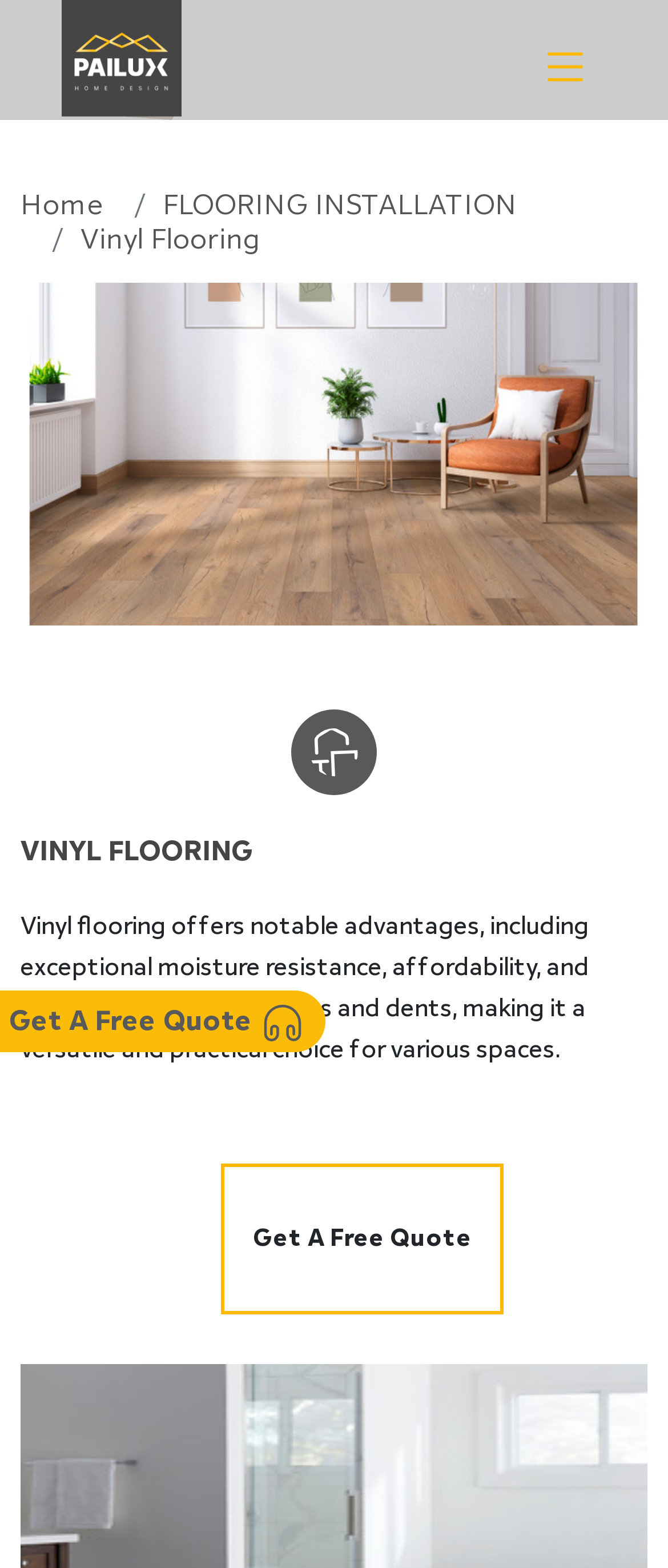How many links are there in the breadcrumb navigation?
Answer with a single word or phrase by referring to the visual content.

3